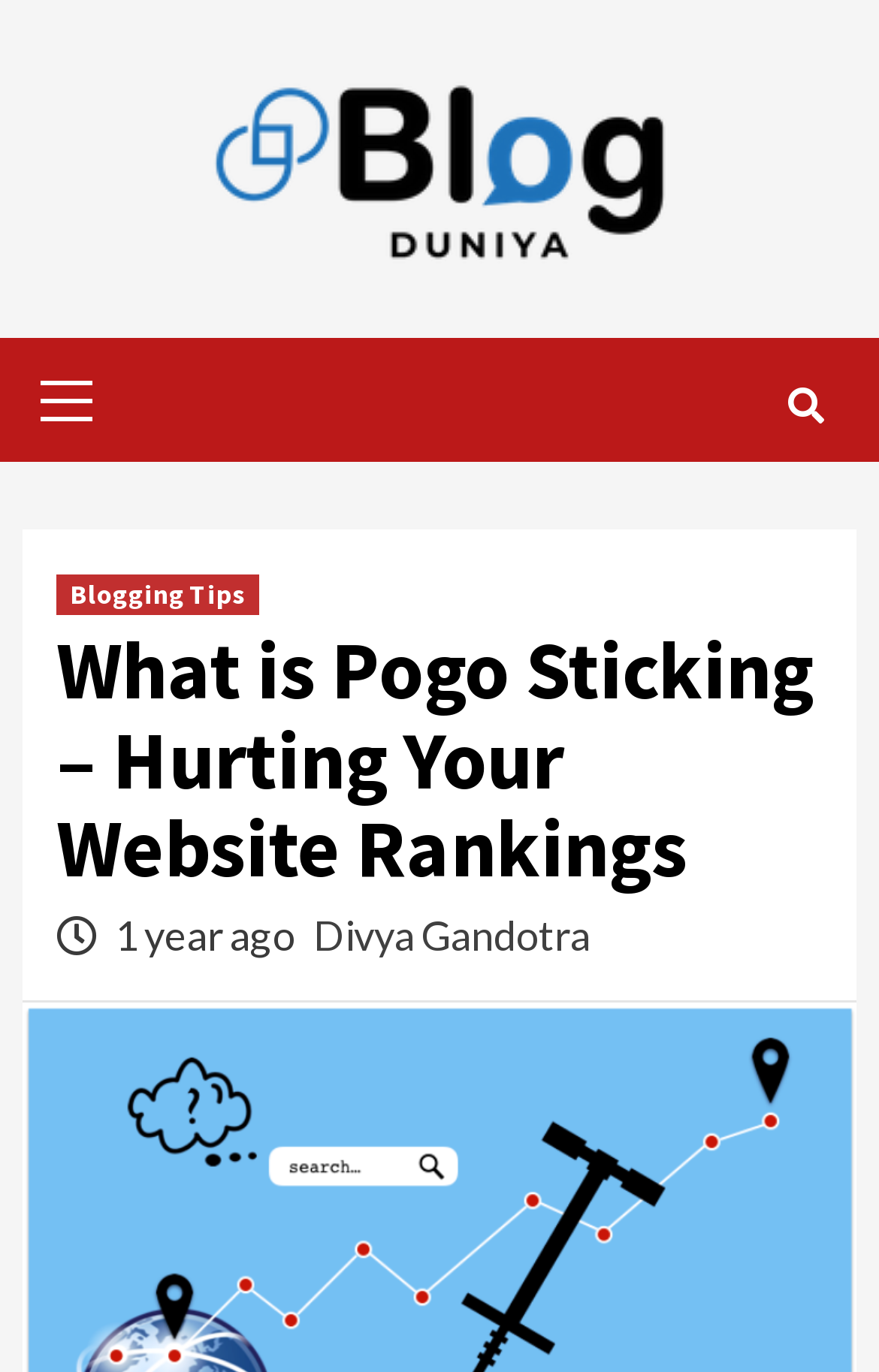Respond with a single word or phrase to the following question: What is the name of the website or blog?

Blogging Tutorials by Divya Gandotra